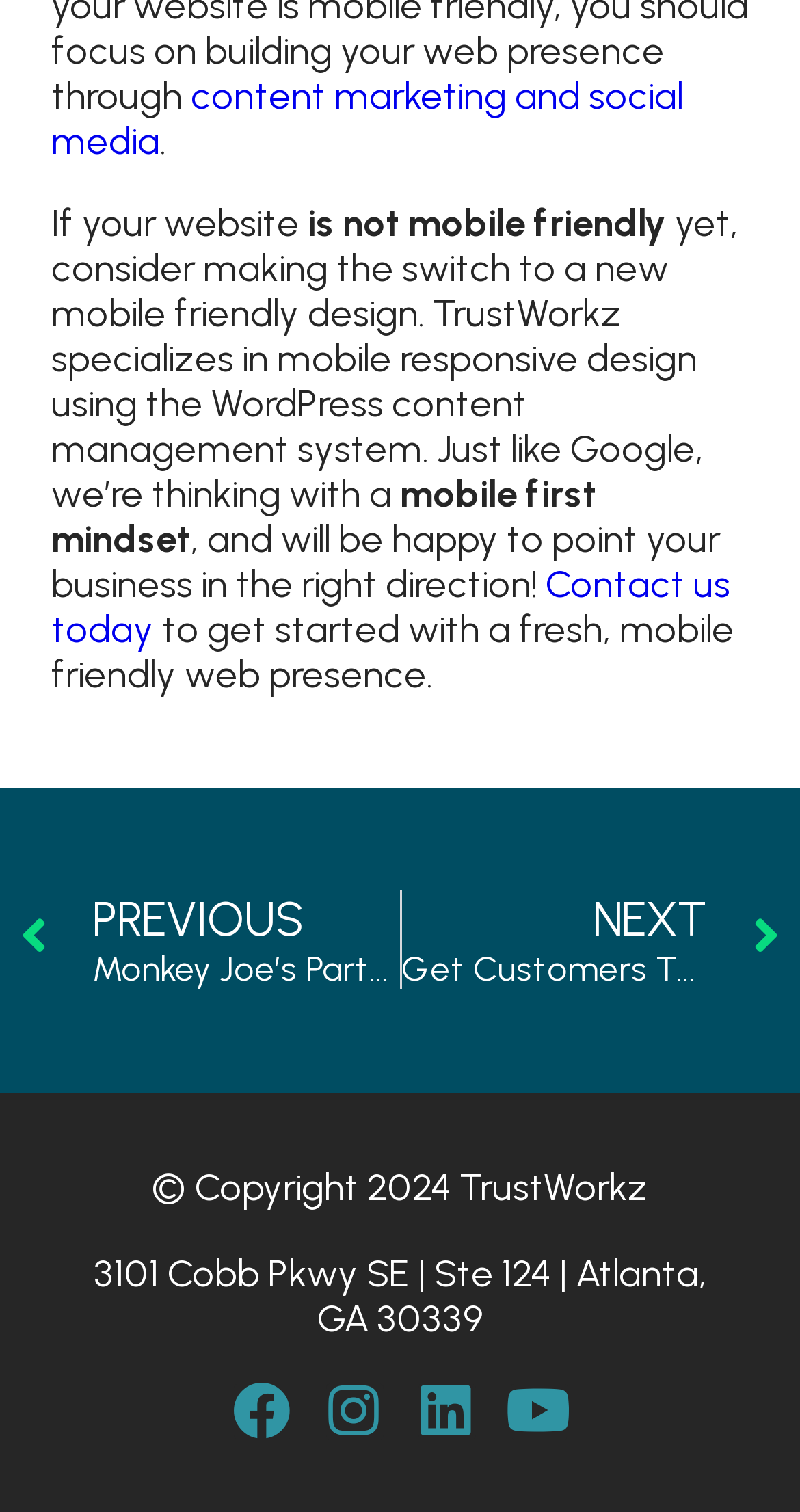Identify the bounding box coordinates of the region I need to click to complete this instruction: "Go to next page".

[0.501, 0.589, 0.974, 0.654]